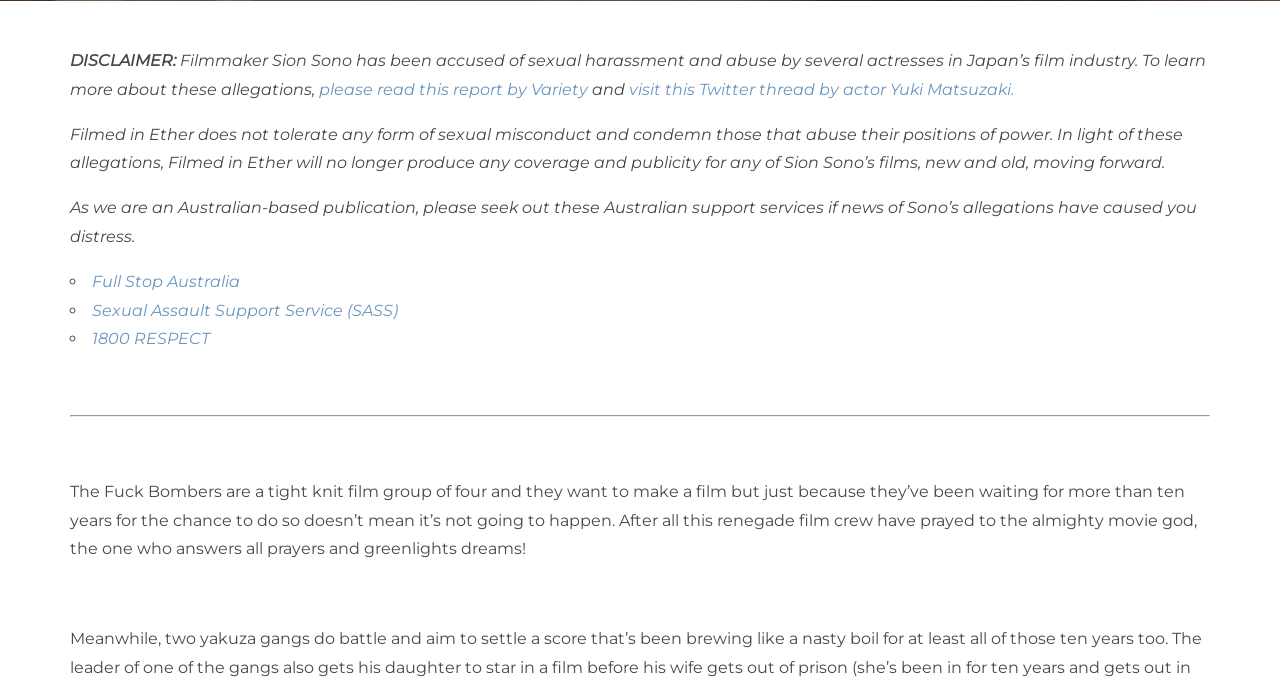Can you look at the image and give a comprehensive answer to the question:
What is the tone of the webpage?

The tone of the webpage appears to be serious, as it discusses allegations of sexual harassment and abuse, and provides resources for support services, indicating a somber and concerned tone.